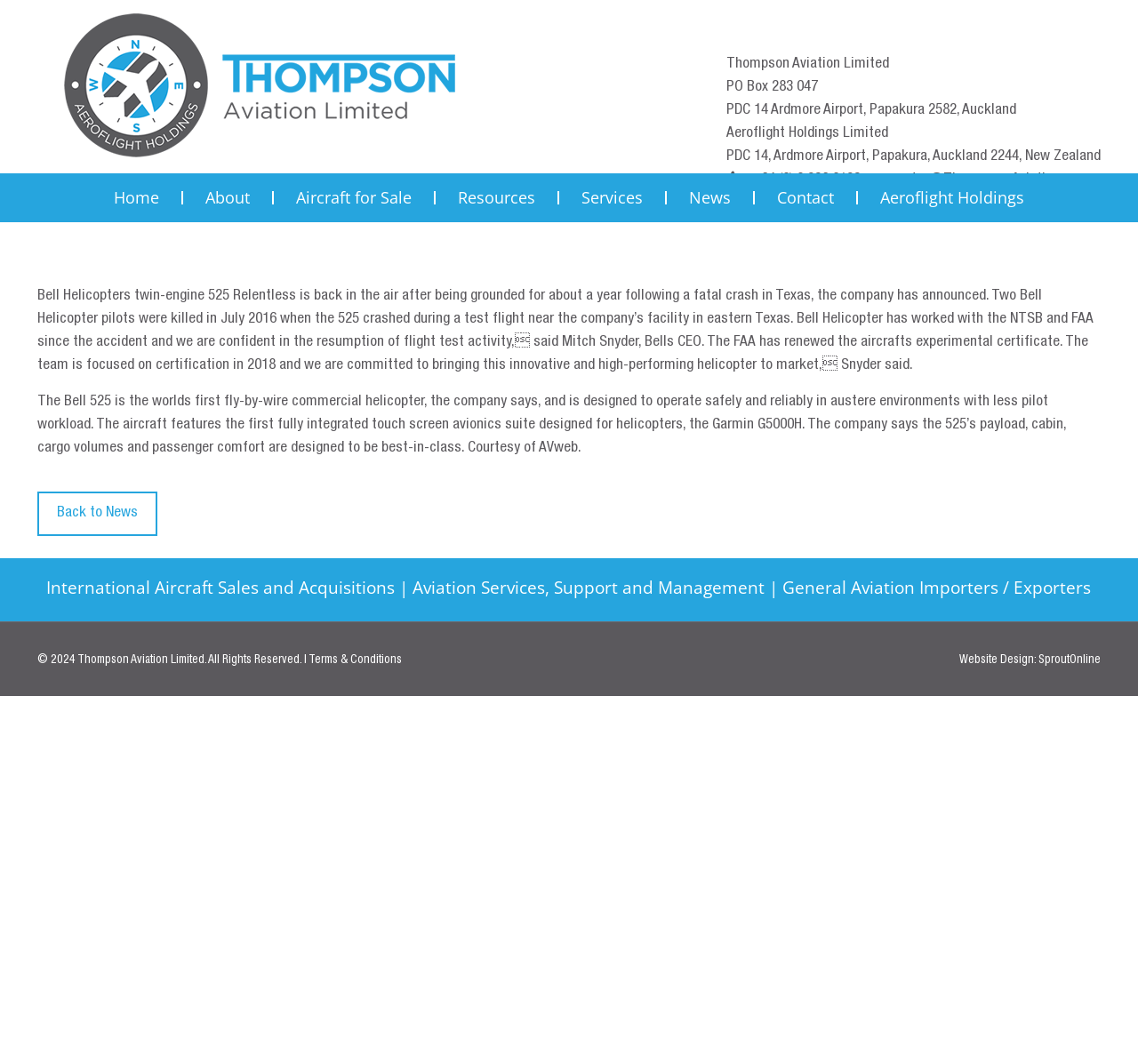What is the year of copyright for the webpage?
Using the image, respond with a single word or phrase.

2024